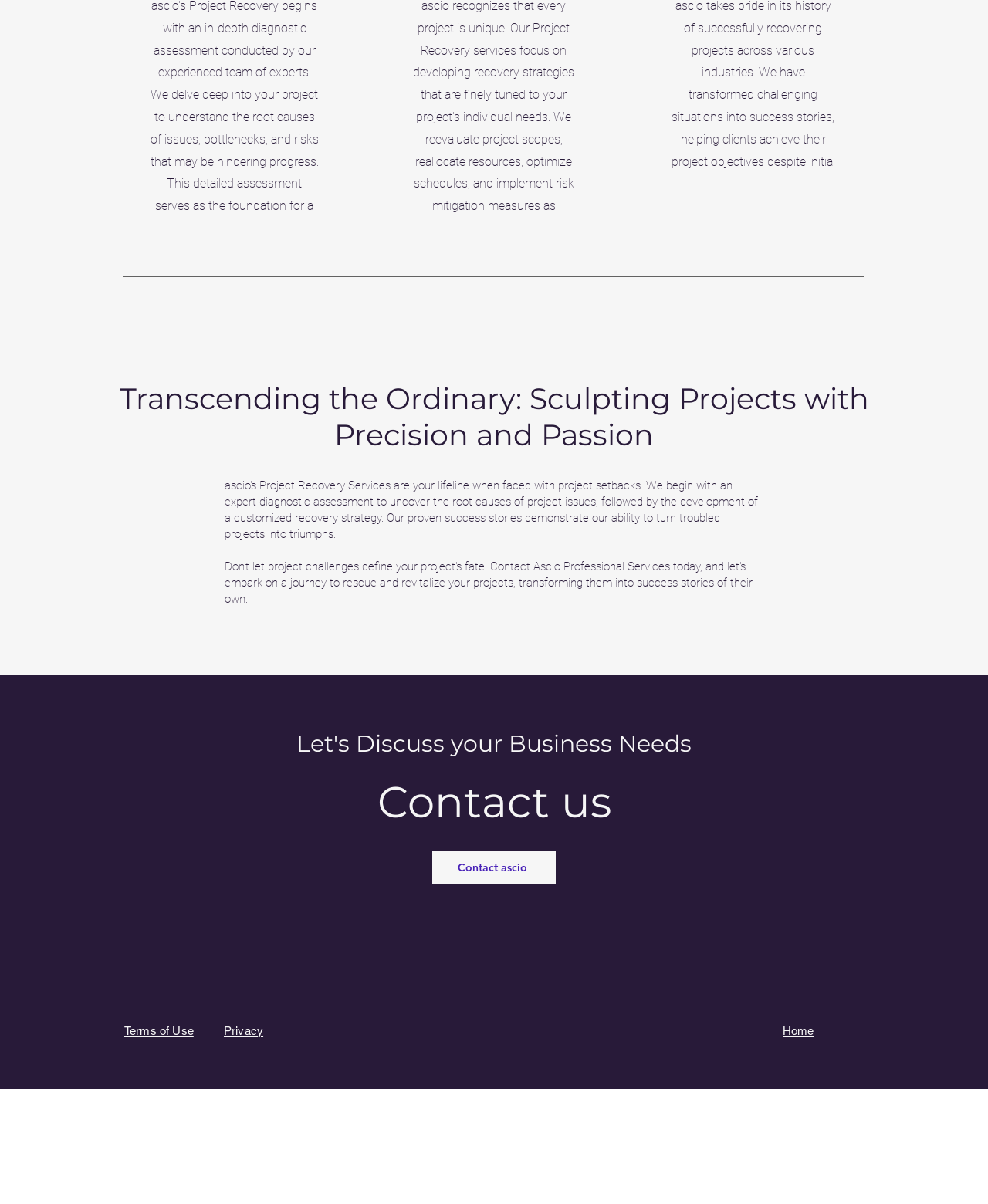Determine the bounding box coordinates for the HTML element mentioned in the following description: "Home". The coordinates should be a list of four floats ranging from 0 to 1, represented as [left, top, right, bottom].

[0.792, 0.85, 0.824, 0.861]